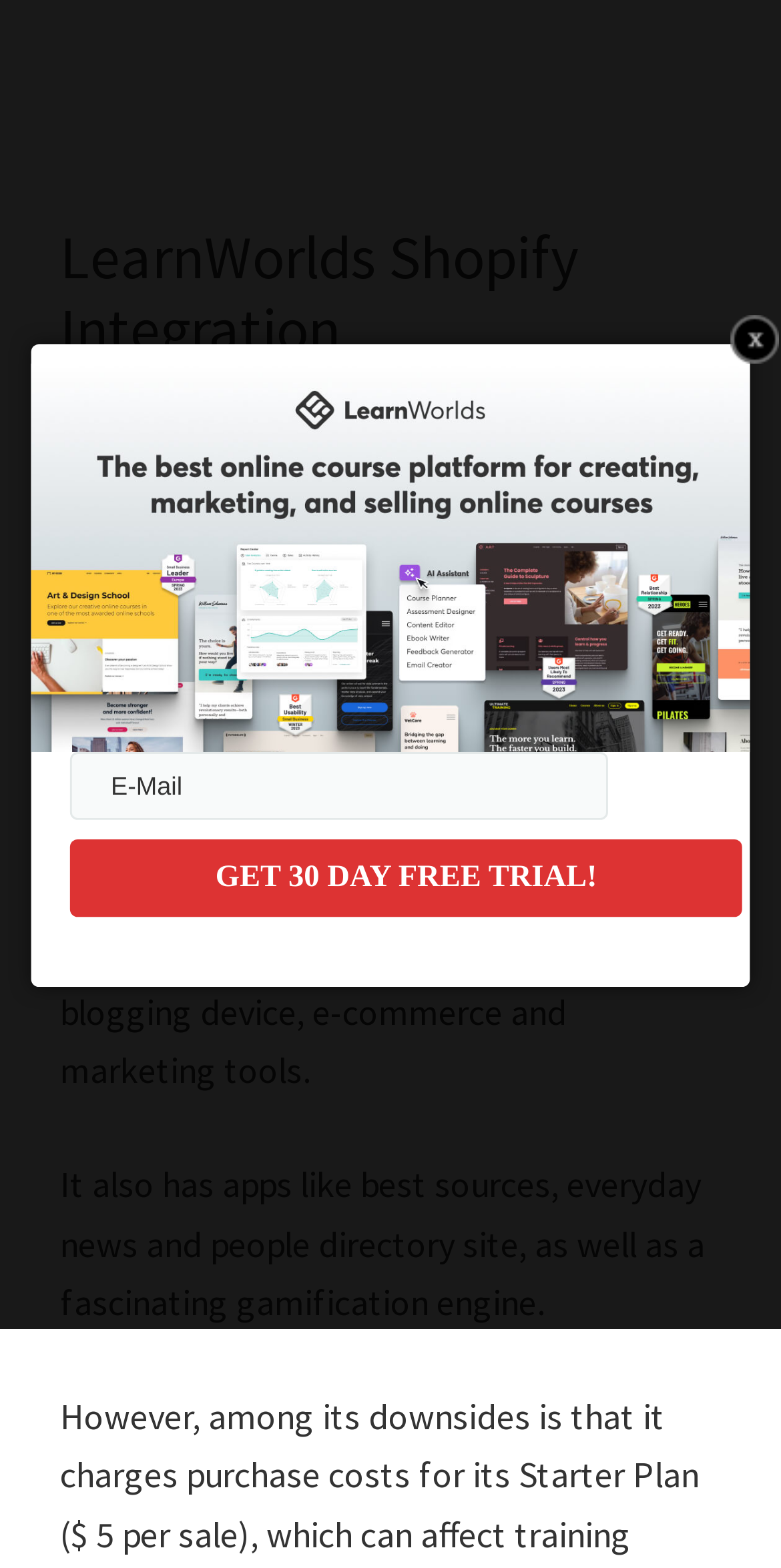Determine the bounding box of the UI component based on this description: "name="email" placeholder="E-Mail"". The bounding box coordinates should be four float values between 0 and 1, i.e., [left, top, right, bottom].

[0.09, 0.479, 0.779, 0.522]